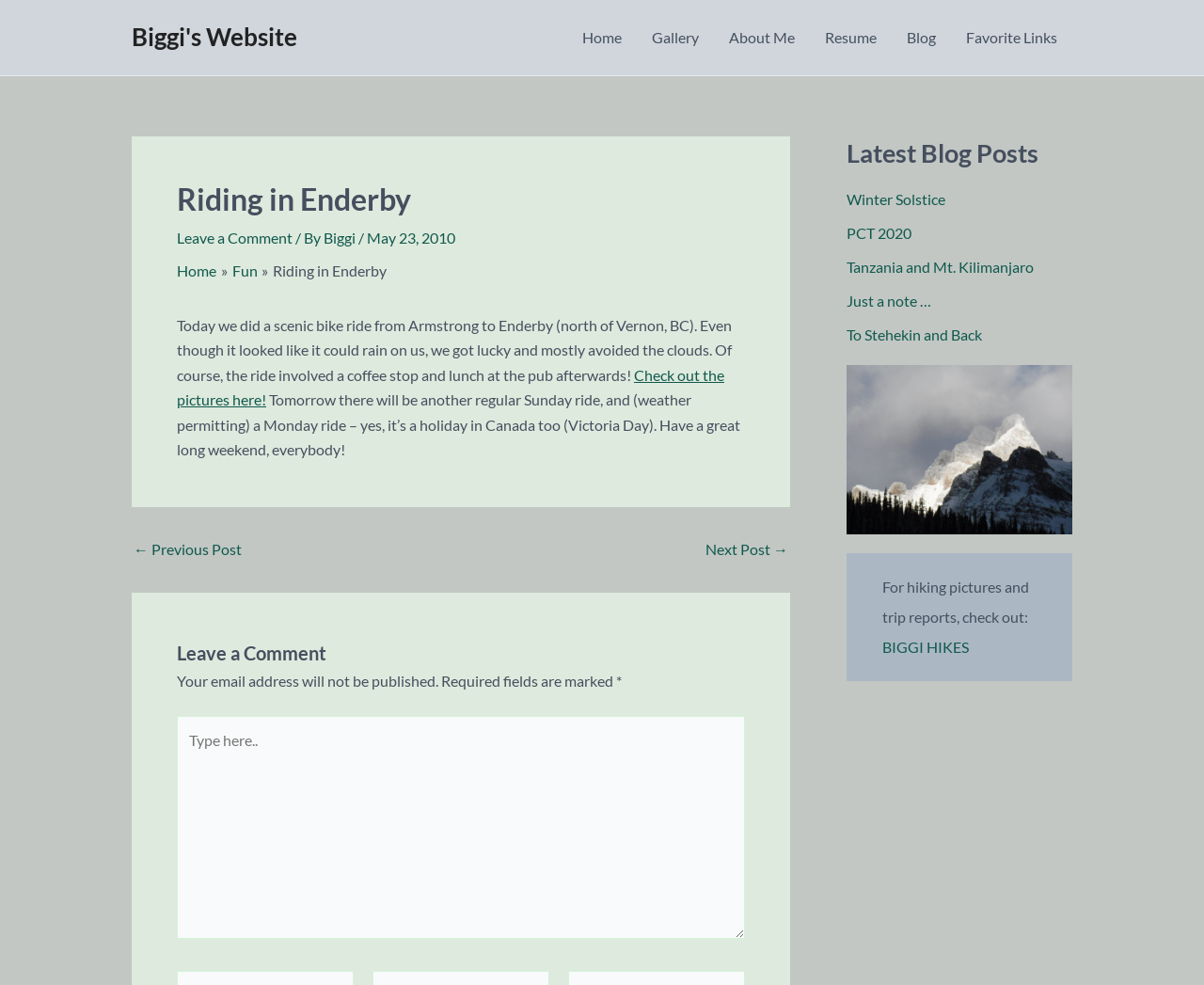Answer the following query concisely with a single word or phrase:
What is the name of the website?

Biggi's Website